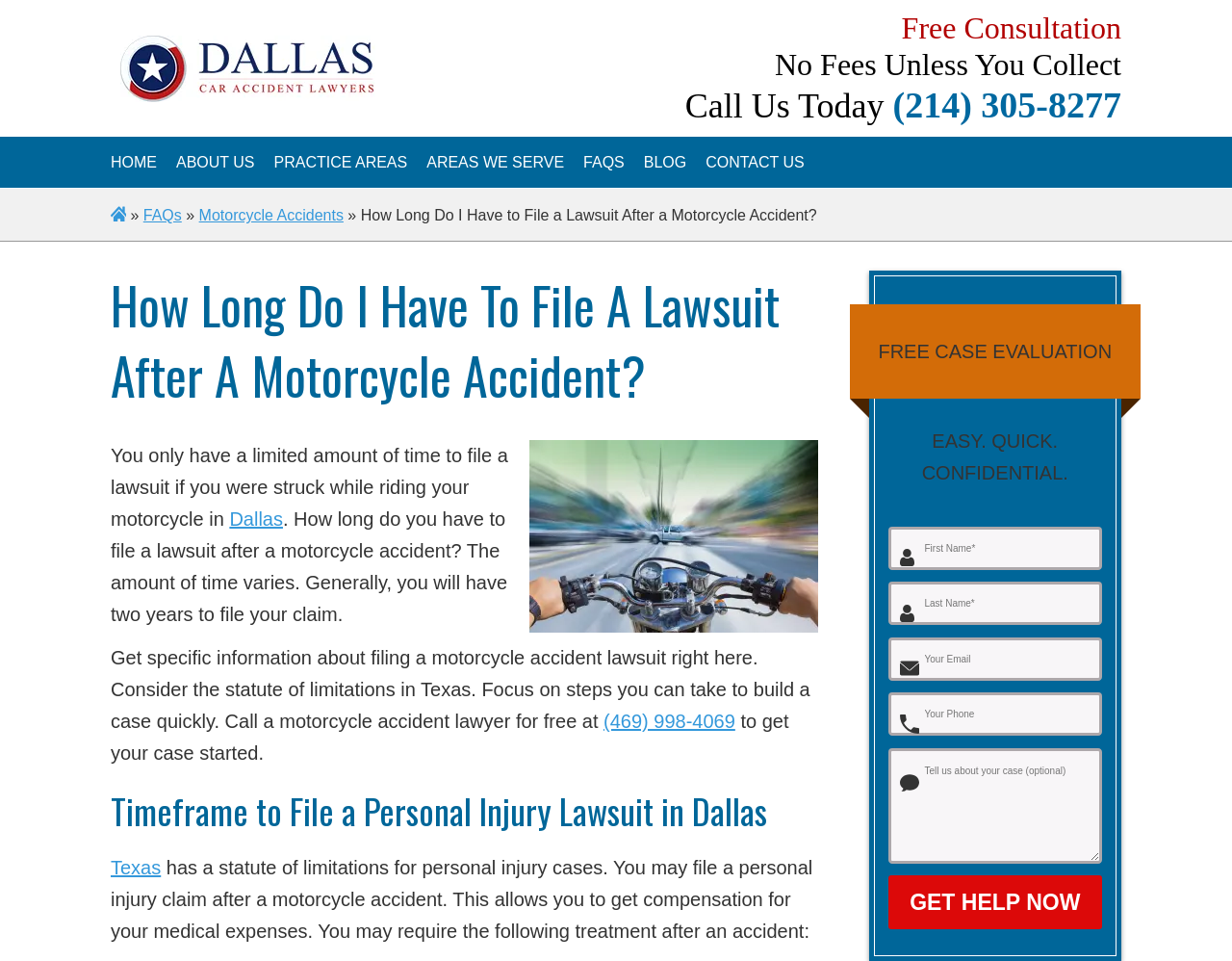Locate the bounding box coordinates for the element described below: "Practice Areas". The coordinates must be four float values between 0 and 1, formatted as [left, top, right, bottom].

[0.222, 0.161, 0.331, 0.178]